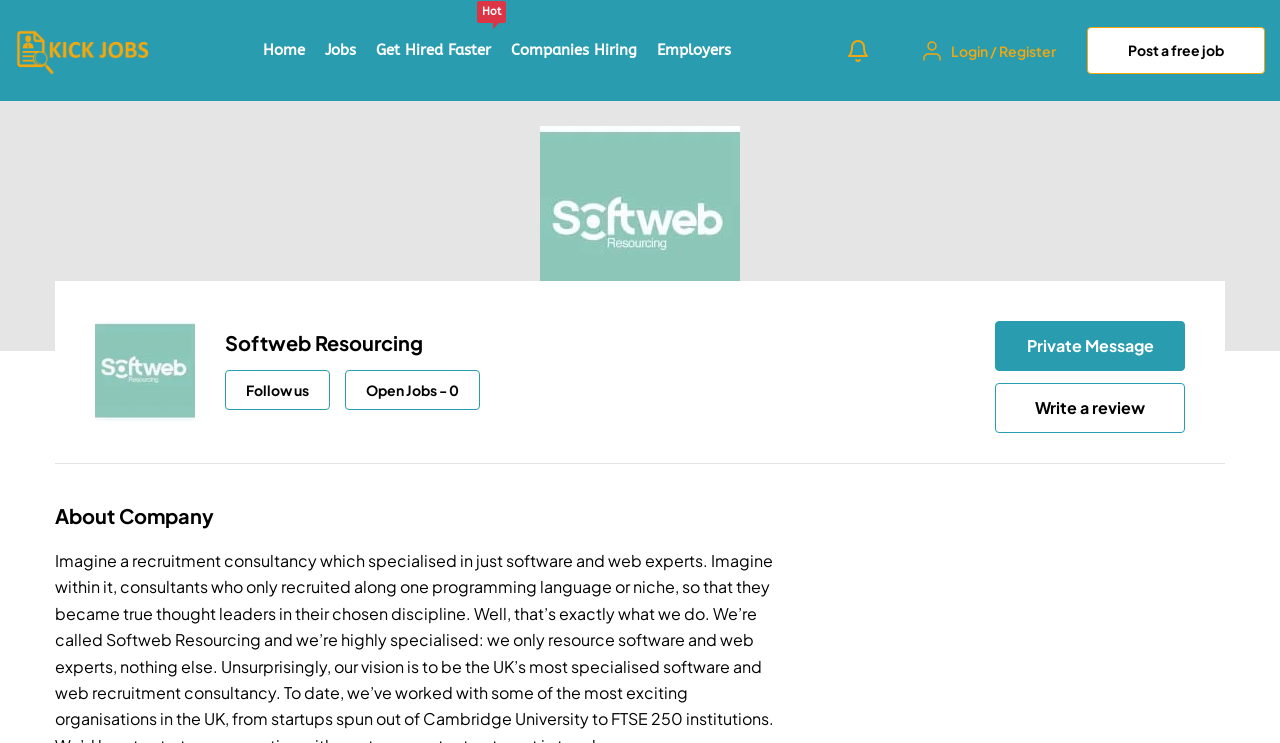Can you specify the bounding box coordinates for the region that should be clicked to fulfill this instruction: "Get Hired Faster".

[0.294, 0.015, 0.384, 0.121]